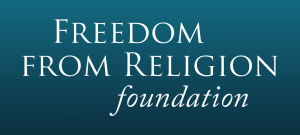Describe the scene depicted in the image with great detail.

The image features the logo of the "Freedom From Religion Foundation," an organization dedicated to promoting the constitutional principle of separation of church and state, and advocating for the rights of non-religious individuals. The design includes the prominent name "Freedom from Religion" in a bold, uppercase font, complemented by "foundation" in a more delicate, lowercase style. The background has a soothing gradient transitioning from teal to a deeper blue, enhancing the logo's visibility and emphasizing the foundation's mission for secularism and advocacy for atheism and agnosticism. This visual representation aligns with the foundation's commitment to fostering critical thinking and promoting a non-theistic perspective on social issues.